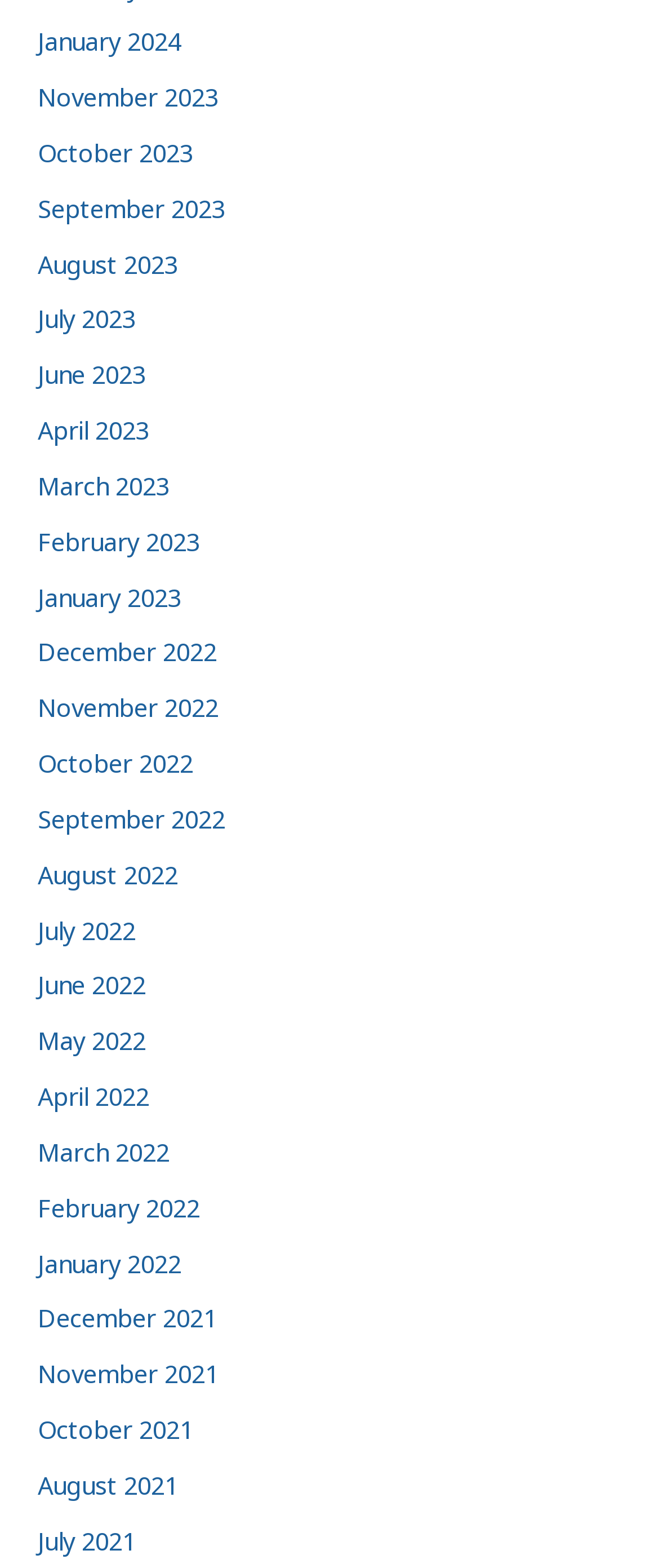Provide your answer in one word or a succinct phrase for the question: 
How many months are listed in 2023?

12